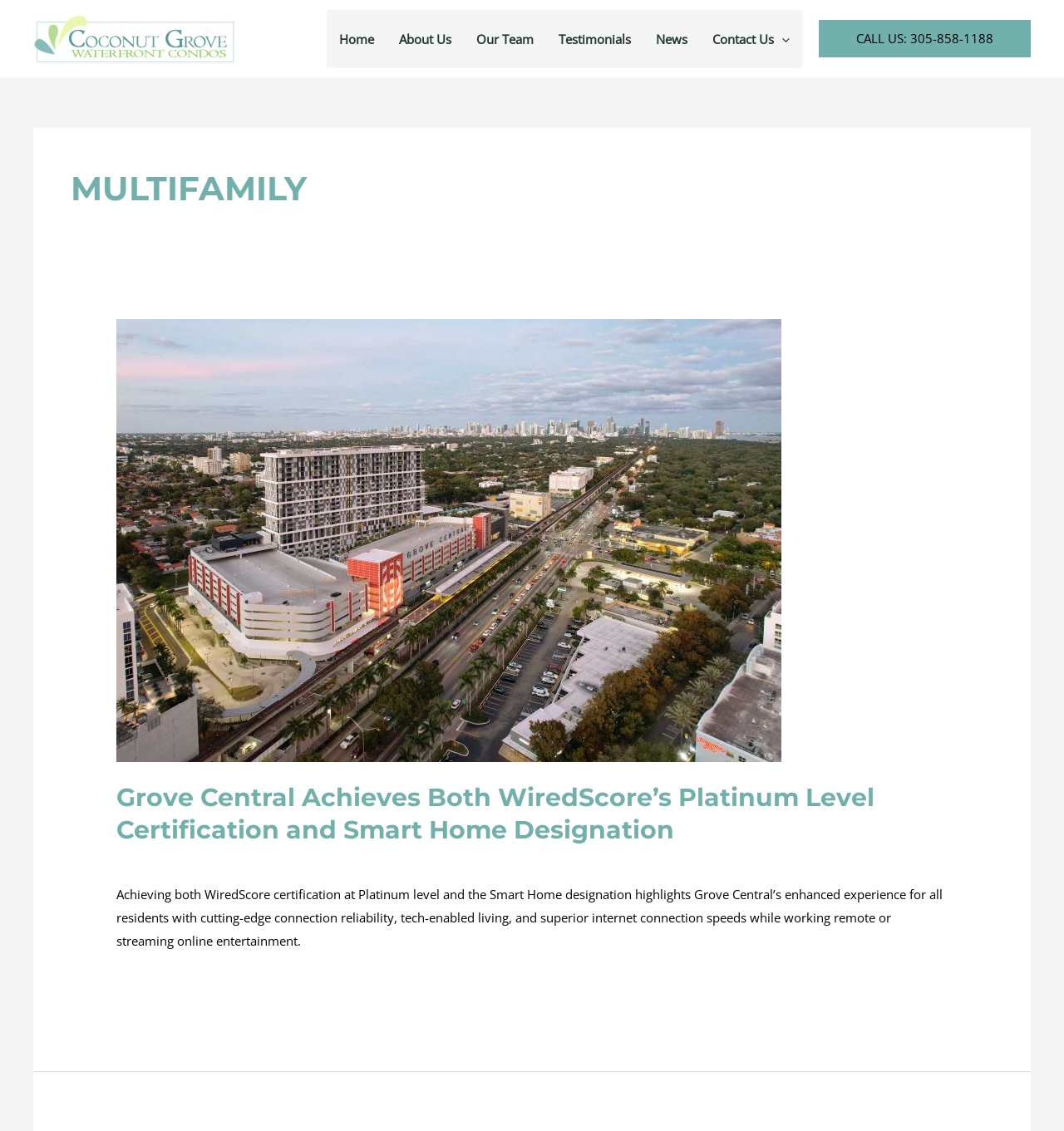Determine the bounding box for the UI element as described: "Call Us: 305-858-1188". The coordinates should be represented as four float numbers between 0 and 1, formatted as [left, top, right, bottom].

[0.77, 0.018, 0.969, 0.051]